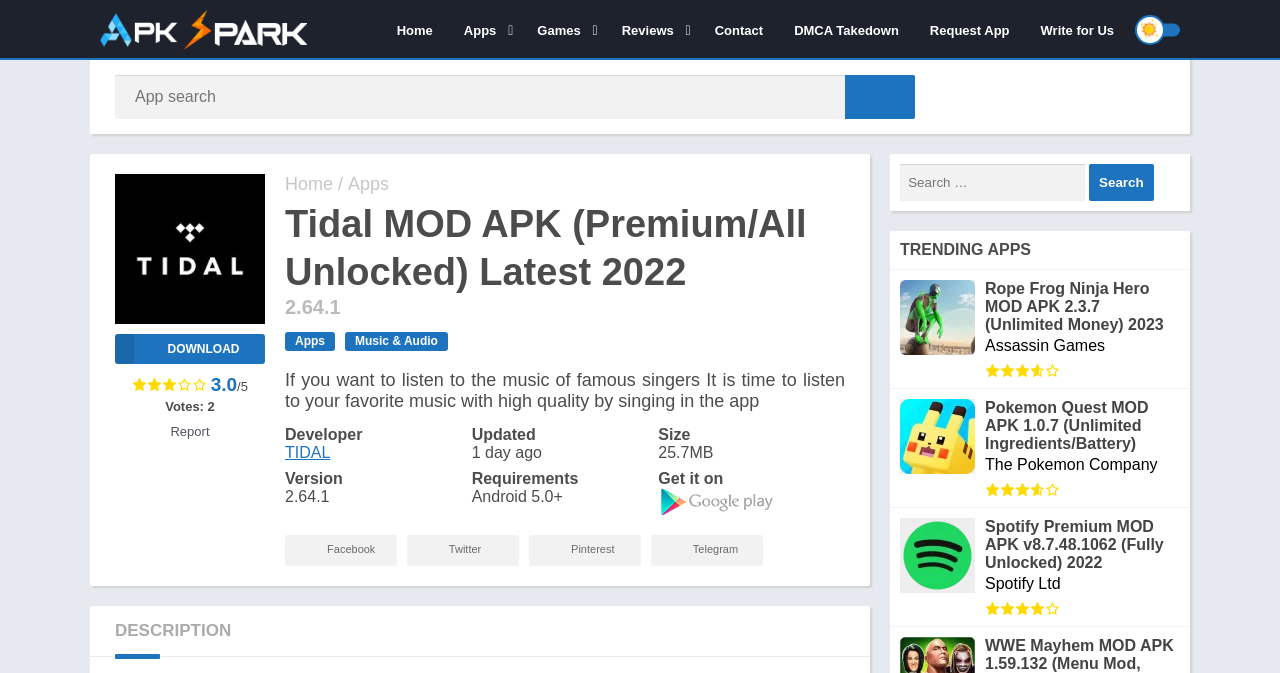Given the description of a UI element: "name="s" placeholder="Search …"", identify the bounding box coordinates of the matching element in the webpage screenshot.

[0.703, 0.244, 0.848, 0.299]